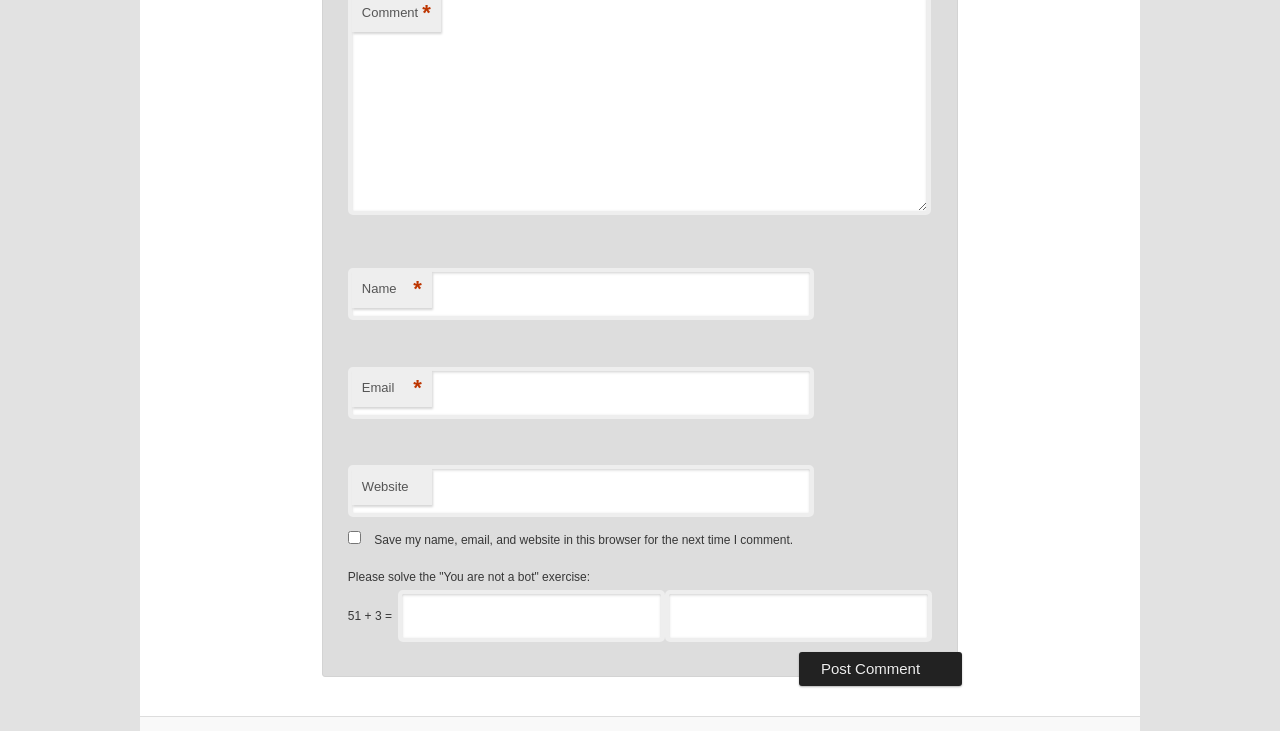Please respond to the question using a single word or phrase:
What is the label of the first text box?

Name